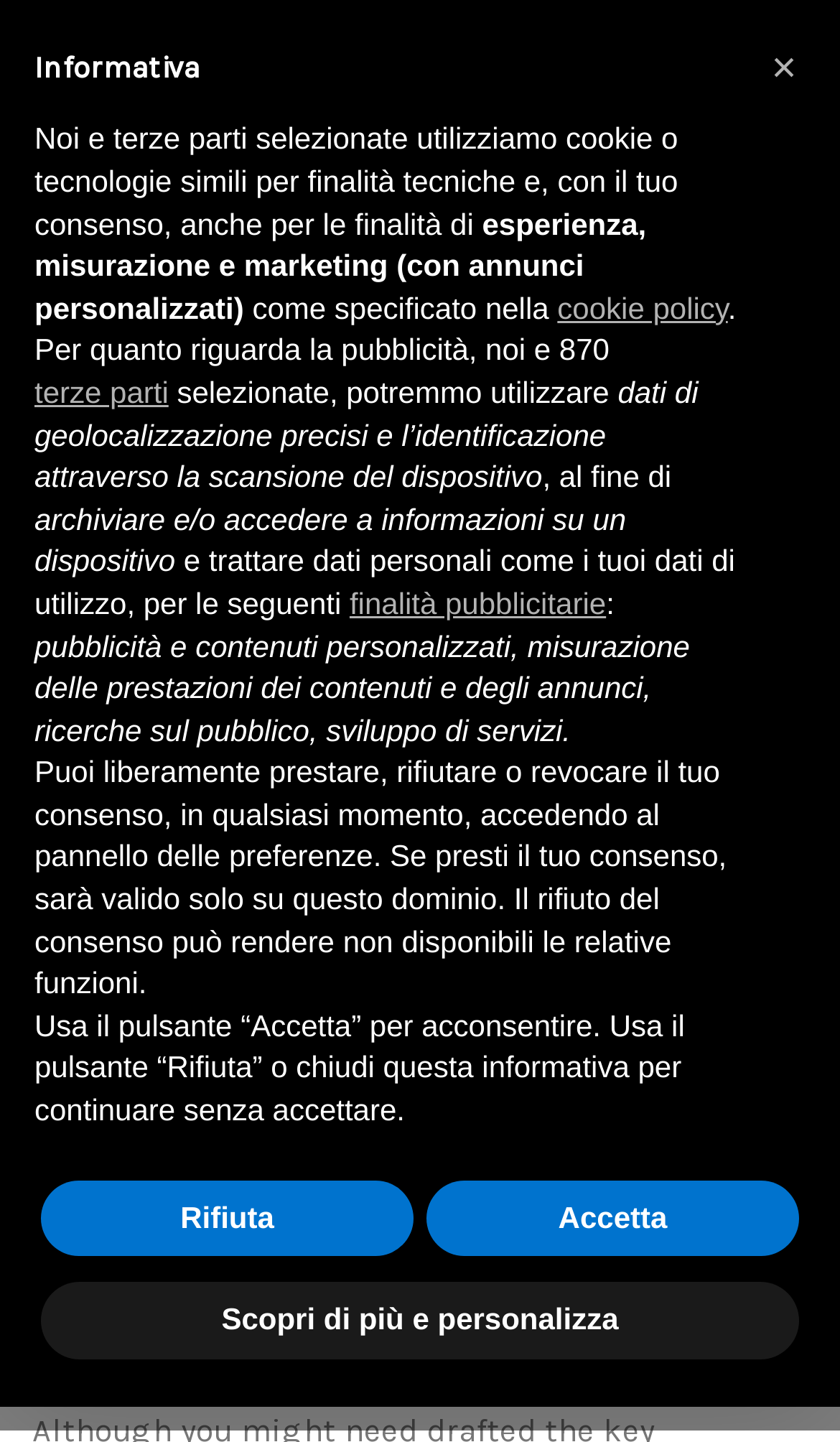Determine the bounding box coordinates of the region that needs to be clicked to achieve the task: "Click the link to get thesis writing service".

[0.038, 0.785, 0.831, 0.812]